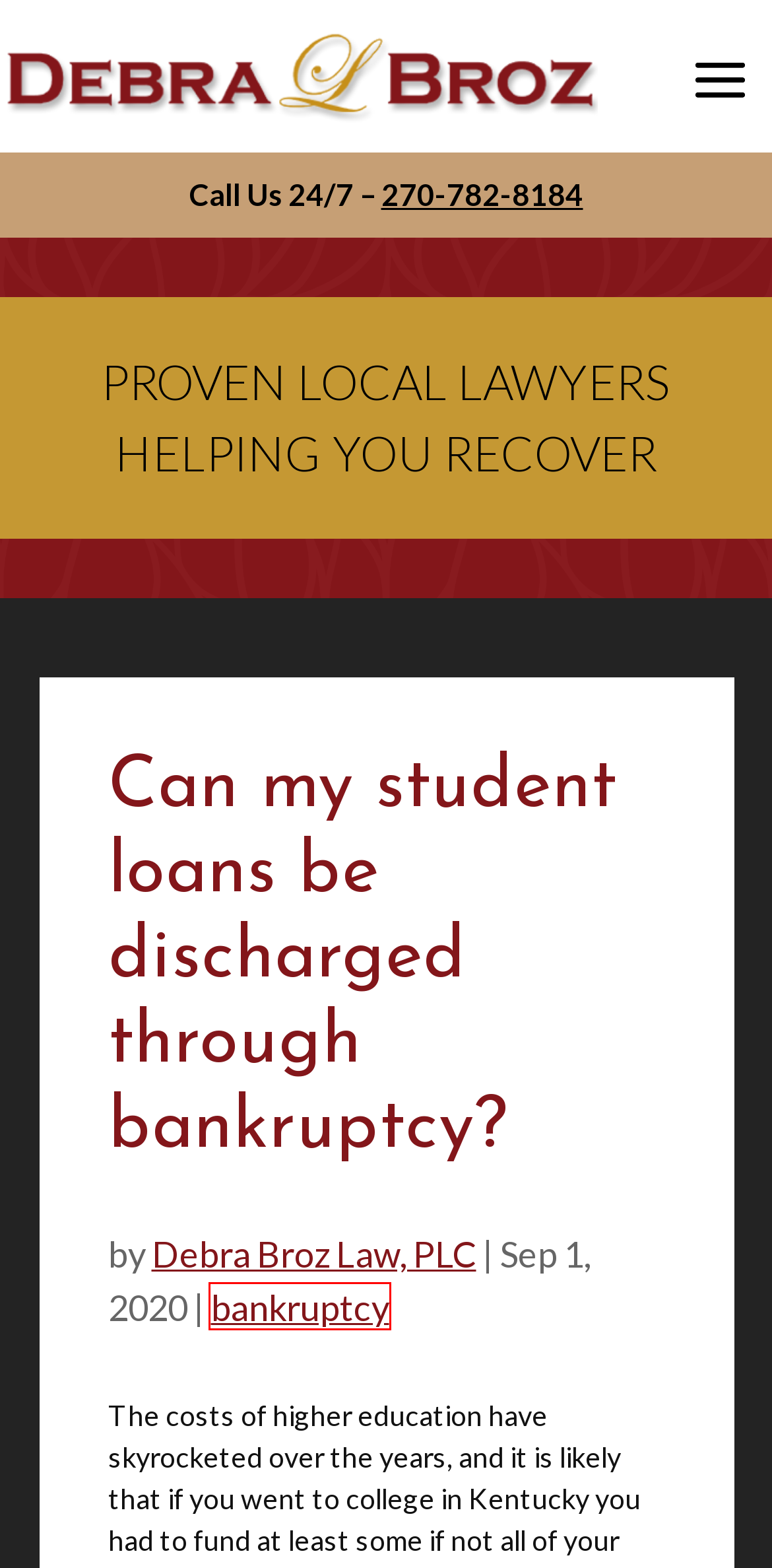Given a screenshot of a webpage with a red bounding box, please pick the webpage description that best fits the new webpage after clicking the element inside the bounding box. Here are the candidates:
A. Bowling Green Bankruptcy Attorney | Bankruptcy Lawyer in KY
B. Social Security Disability - Debra L. Broz, Attorneys at Law, PLC
C. bankruptcy Archives - Debra L. Broz, Attorneys at Law, PLC
D. Bowling Green Car Accidents Law Firm | Debra L. Broz
E. Bowling Green Personal Injury Attorney | Kentucky Auto Accidents
F. Privacy Policy - Debra L. Broz, Attorneys at Law, PLC
G. Site Map - Debra L. Broz, Attorneys at Law, PLC
H. Debra Broz Law, PLC, Author at Debra L. Broz, Attorneys at Law, PLC

C